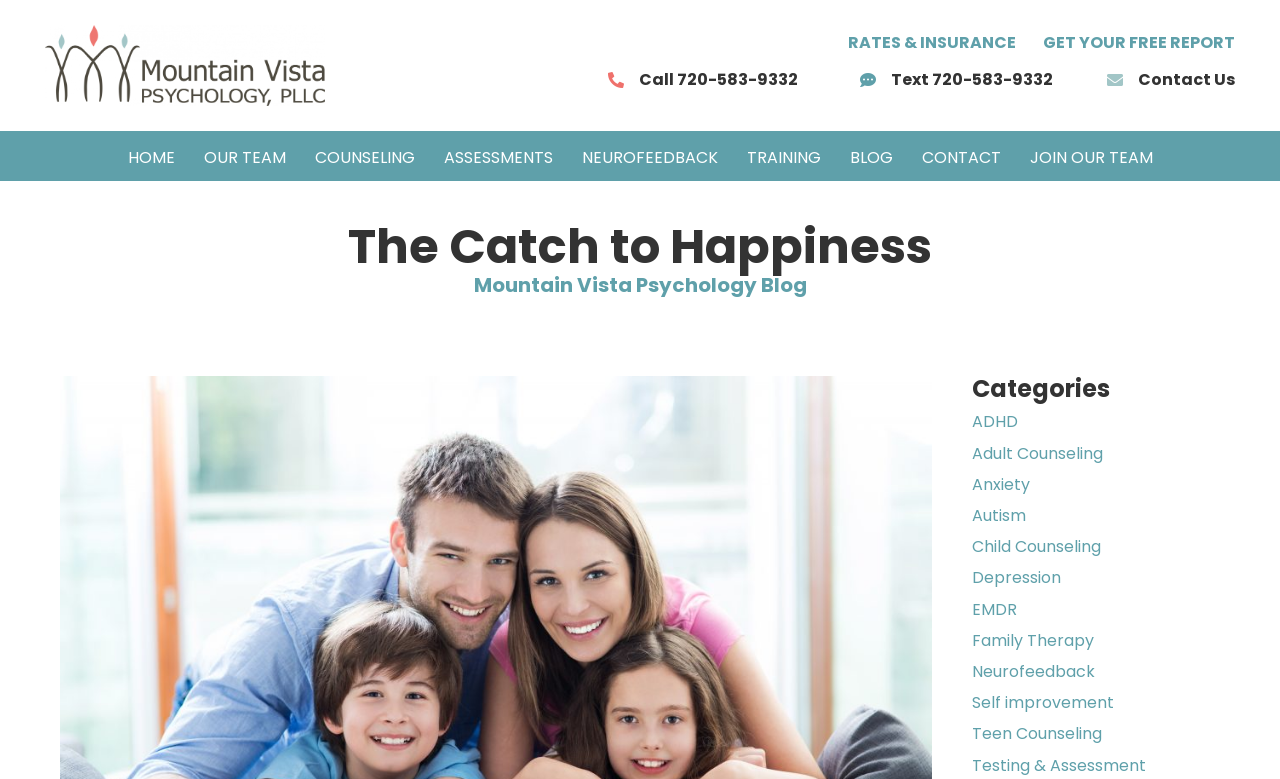Please identify the bounding box coordinates of the element's region that I should click in order to complete the following instruction: "Click the Mountain Vista Psychology Logo". The bounding box coordinates consist of four float numbers between 0 and 1, i.e., [left, top, right, bottom].

[0.035, 0.032, 0.254, 0.136]